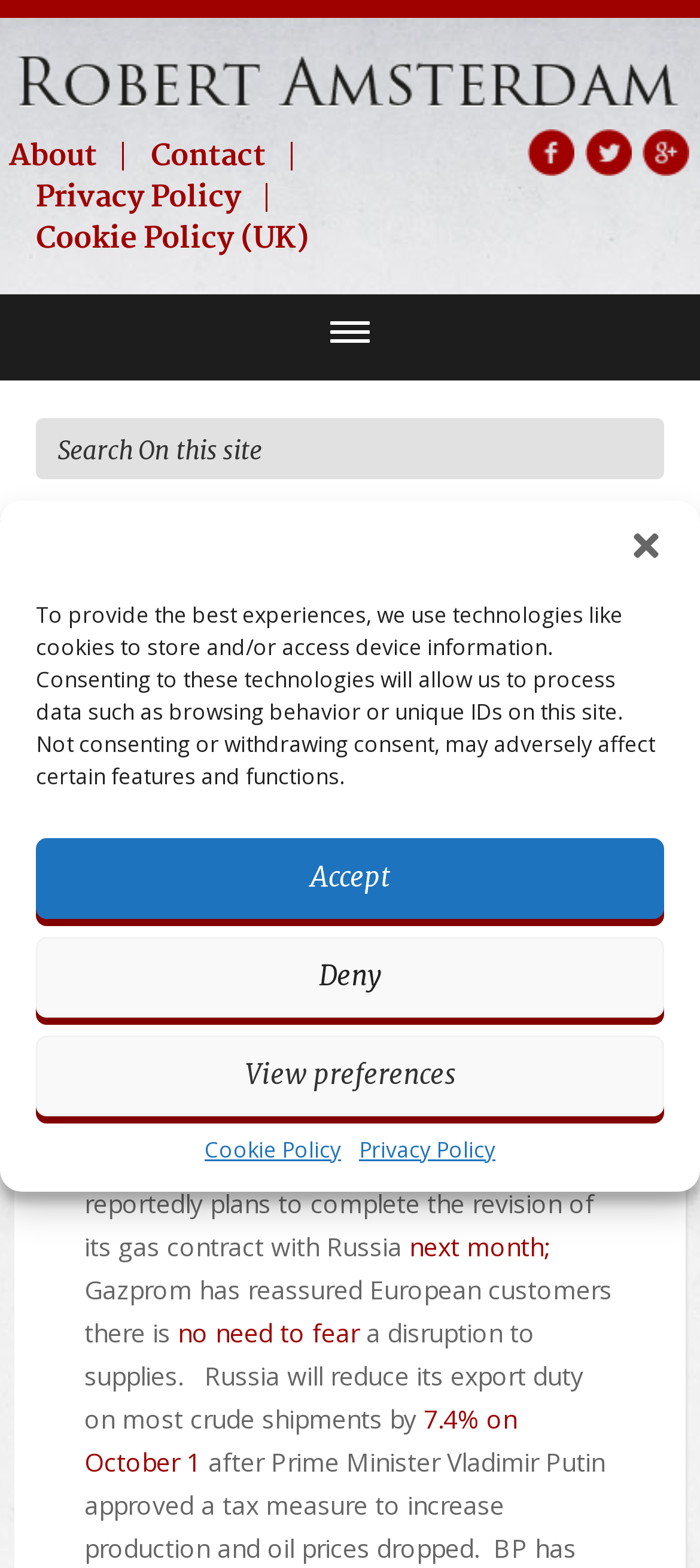Show the bounding box coordinates for the element that needs to be clicked to execute the following instruction: "Click the 'About' link". Provide the coordinates in the form of four float numbers between 0 and 1, i.e., [left, top, right, bottom].

[0.013, 0.083, 0.177, 0.117]